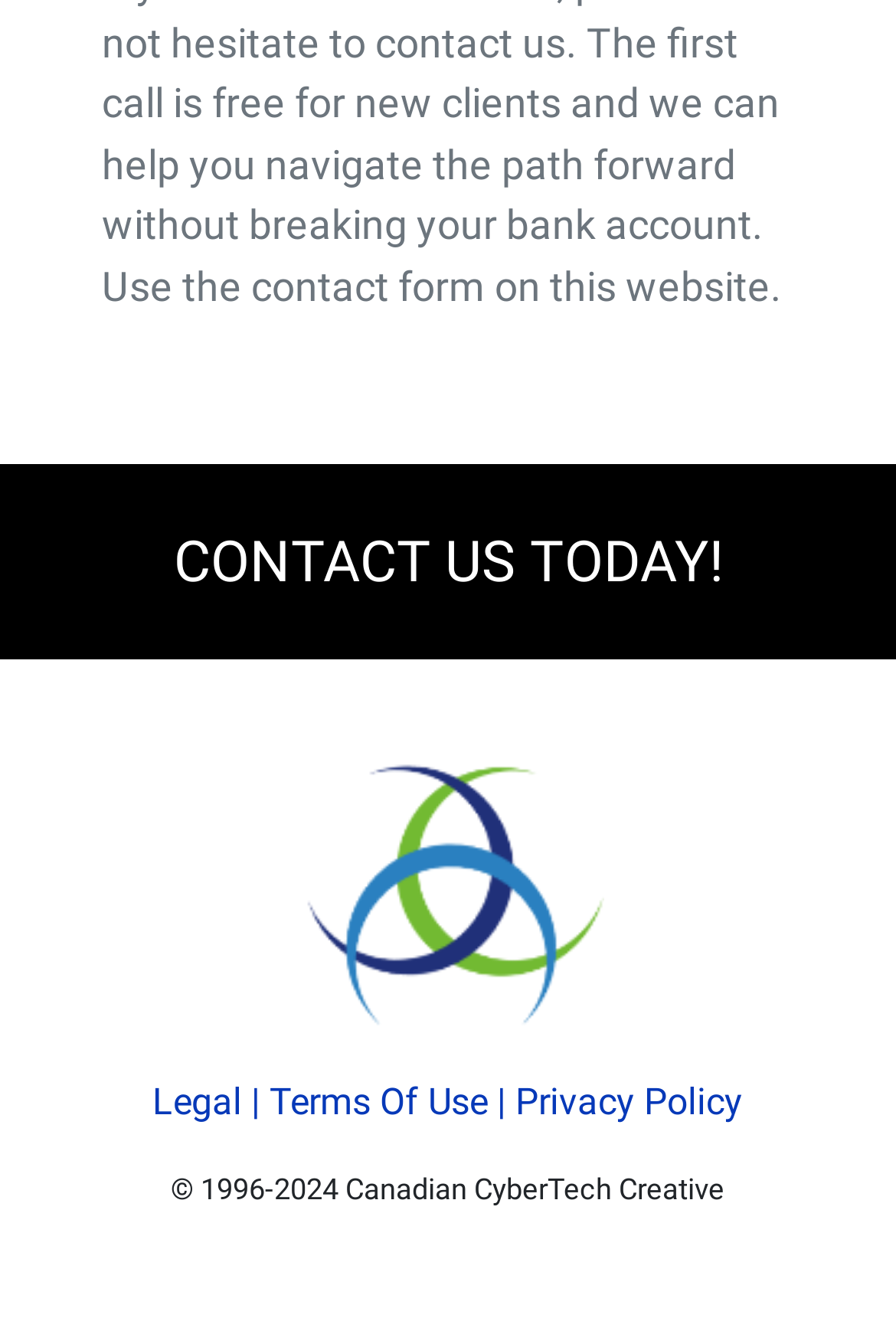Find the bounding box coordinates for the UI element whose description is: "Privacy Policy". The coordinates should be four float numbers between 0 and 1, in the format [left, top, right, bottom].

[0.576, 0.817, 0.829, 0.85]